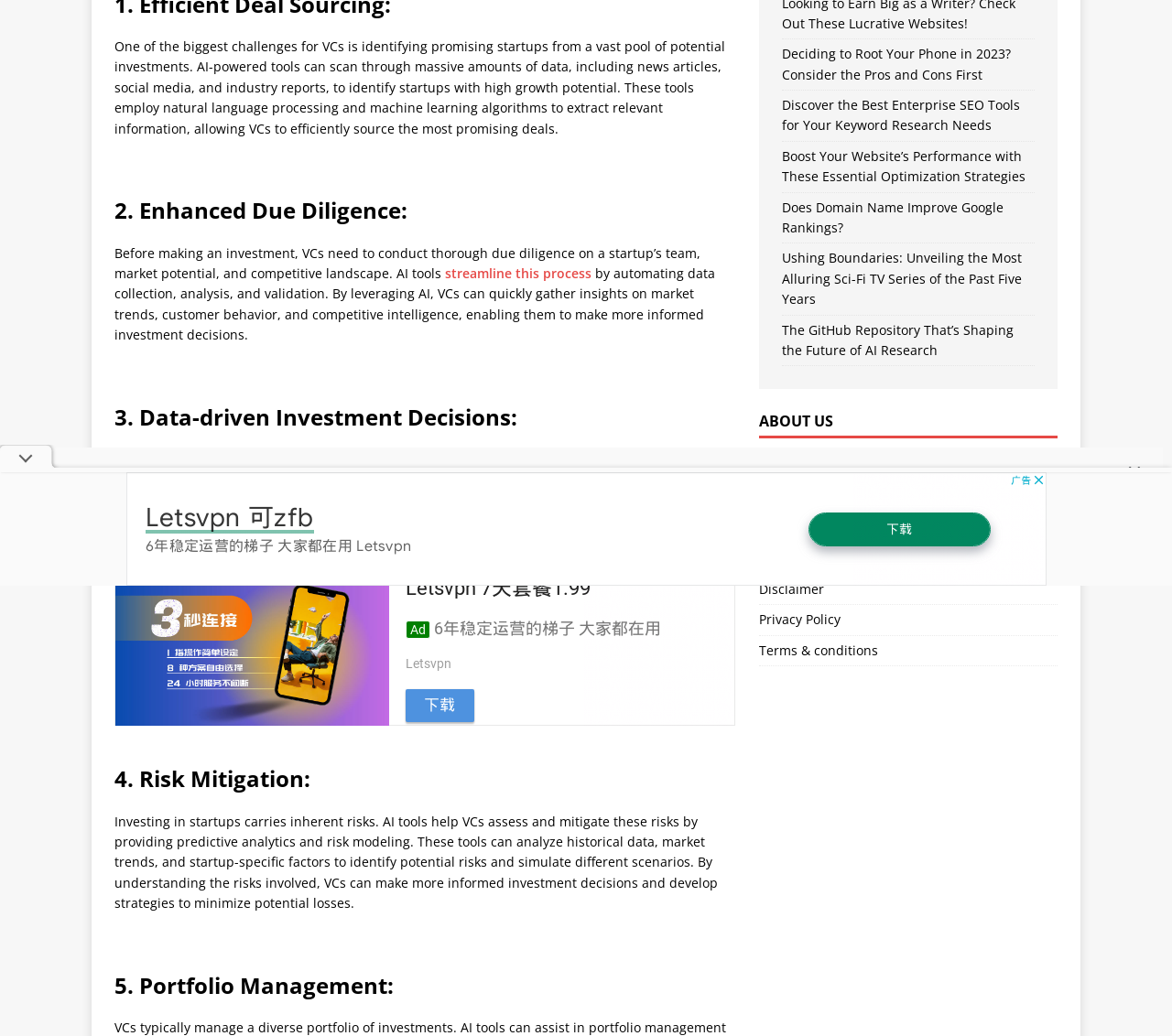Find the UI element described as: "parent_node: Search name="s" placeholder="Search"" and predict its bounding box coordinates. Ensure the coordinates are four float numbers between 0 and 1, [left, top, right, bottom].

None